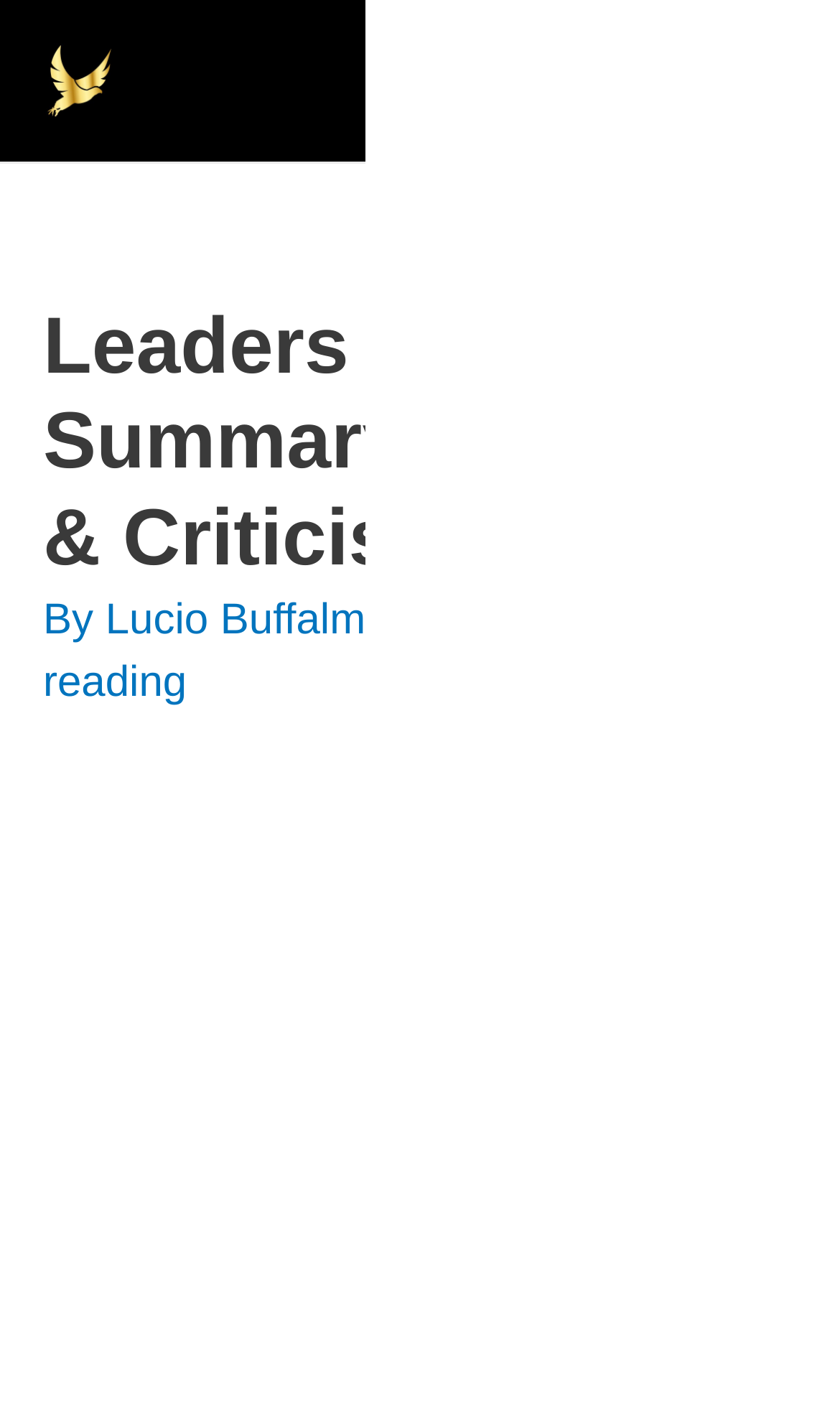Please identify and generate the text content of the webpage's main heading.

Leaders Eat Last: Summary, Review & Criticism